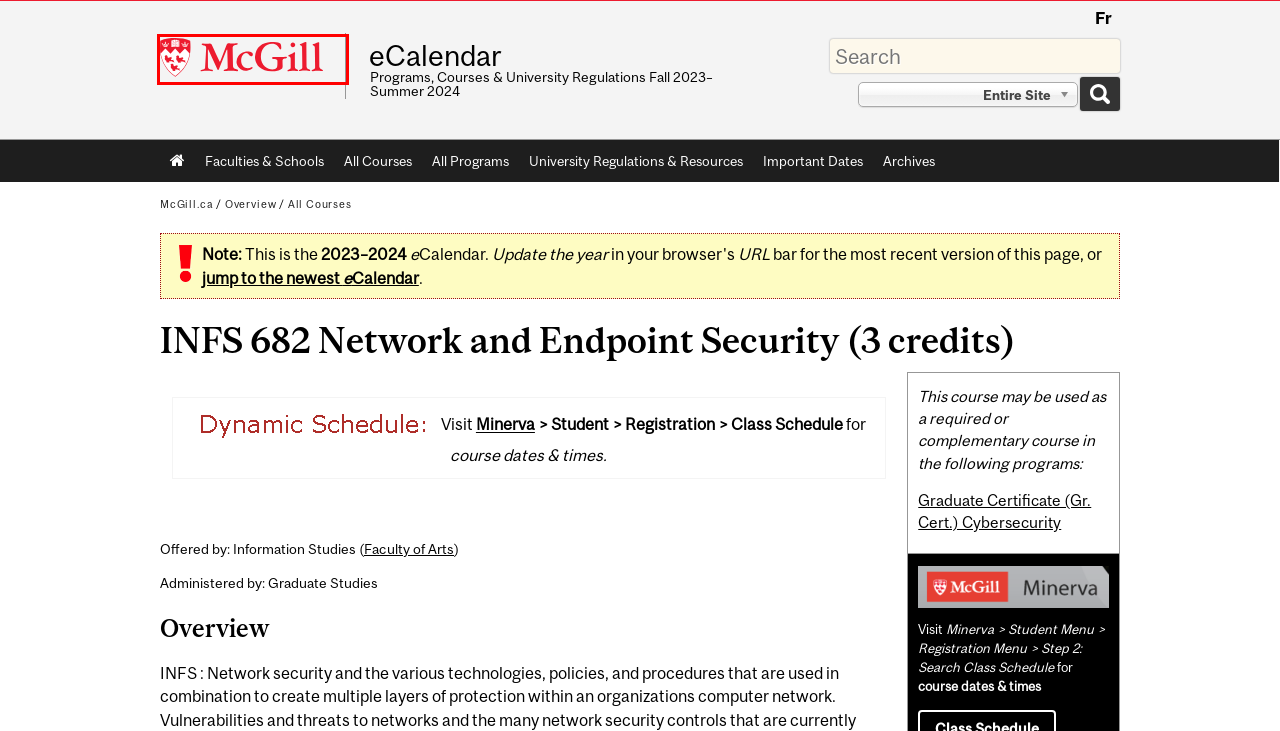Observe the provided screenshot of a webpage with a red bounding box around a specific UI element. Choose the webpage description that best fits the new webpage after you click on the highlighted element. These are your options:
A. Student Services - McGill University
B. eCalendar - McGill University
C. Cookie Notice | McGill University
D. McGill University
E. AskMcGill
F. Future Graduate Students - McGill University
G. User Login
H. Graduate Certificate (Gr. Cert.) Cybersecurity | eCalendar - McGill University

D